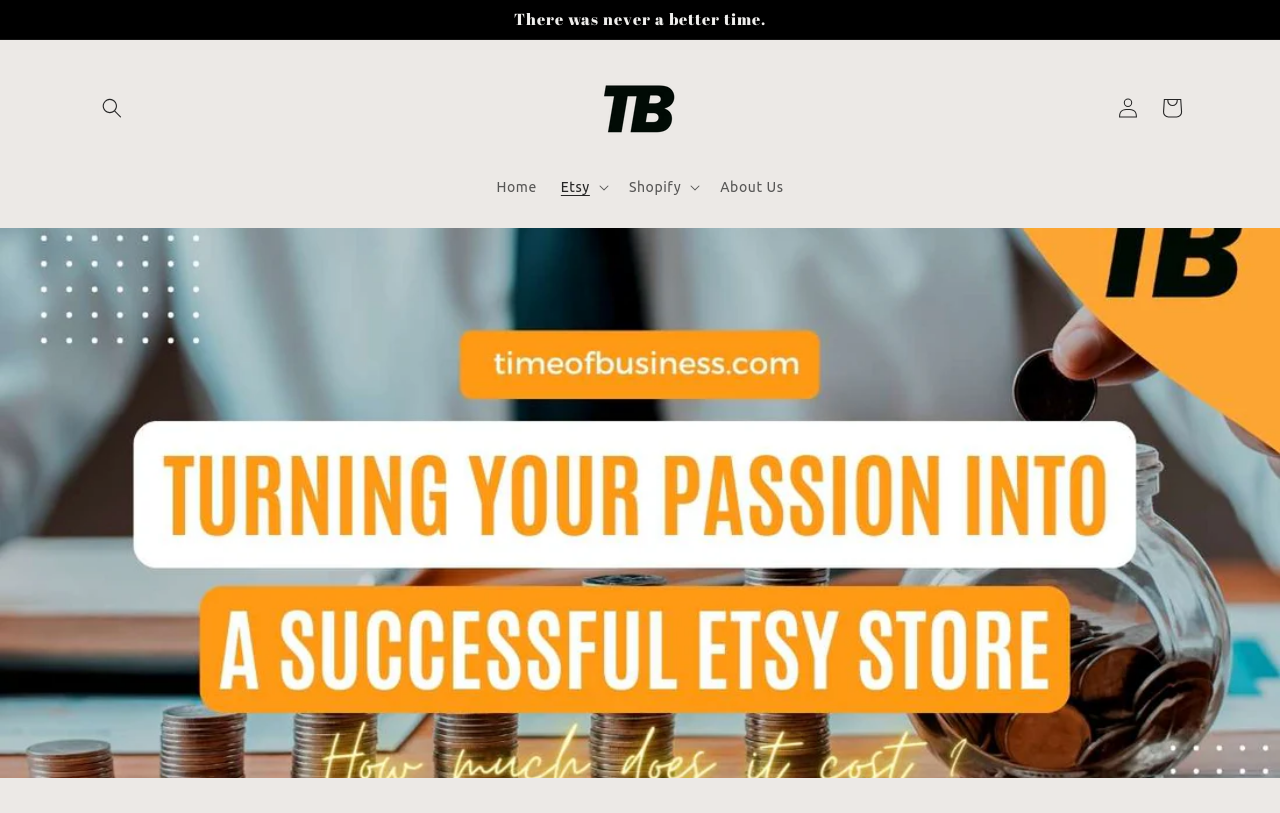Using the details in the image, give a detailed response to the question below:
What is the name of the website?

I determined the answer by looking at the link element with the text 'TimeofBusiness' and an image with the same name, which suggests that it is the name of the website.